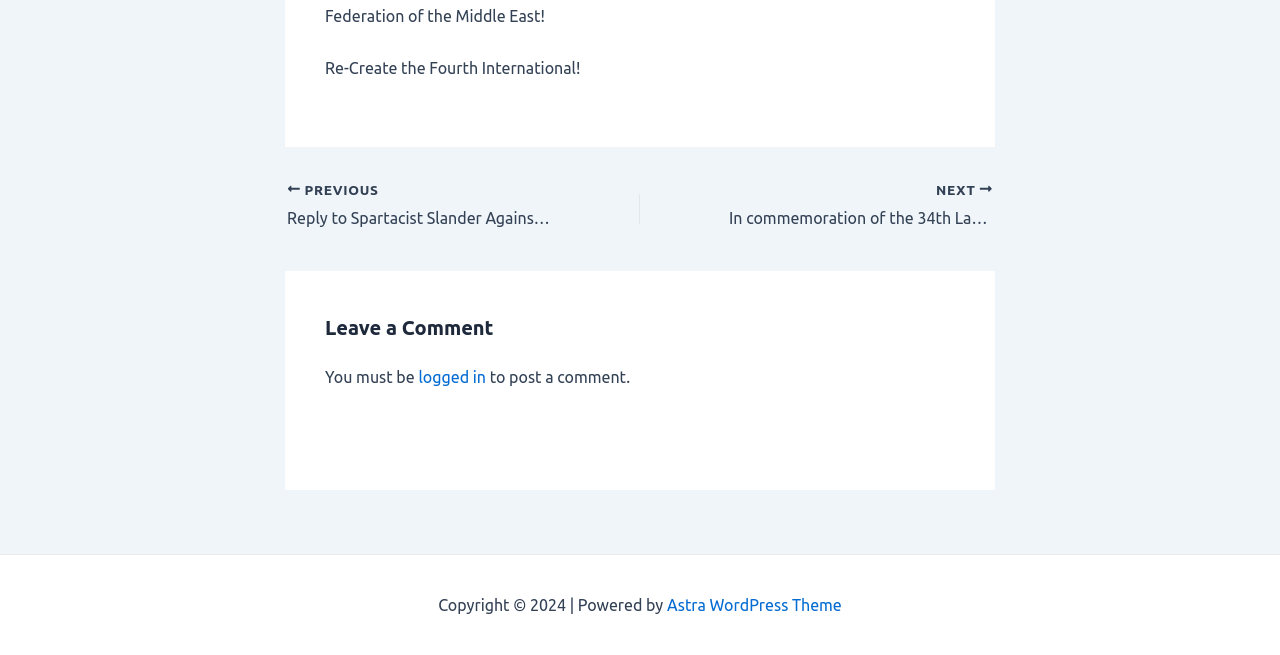What is required to post a comment?
Craft a detailed and extensive response to the question.

To post a comment, a user must be logged in. This is indicated by the text 'You must be logged in to post a comment.' which suggests that authentication is necessary for commenting.